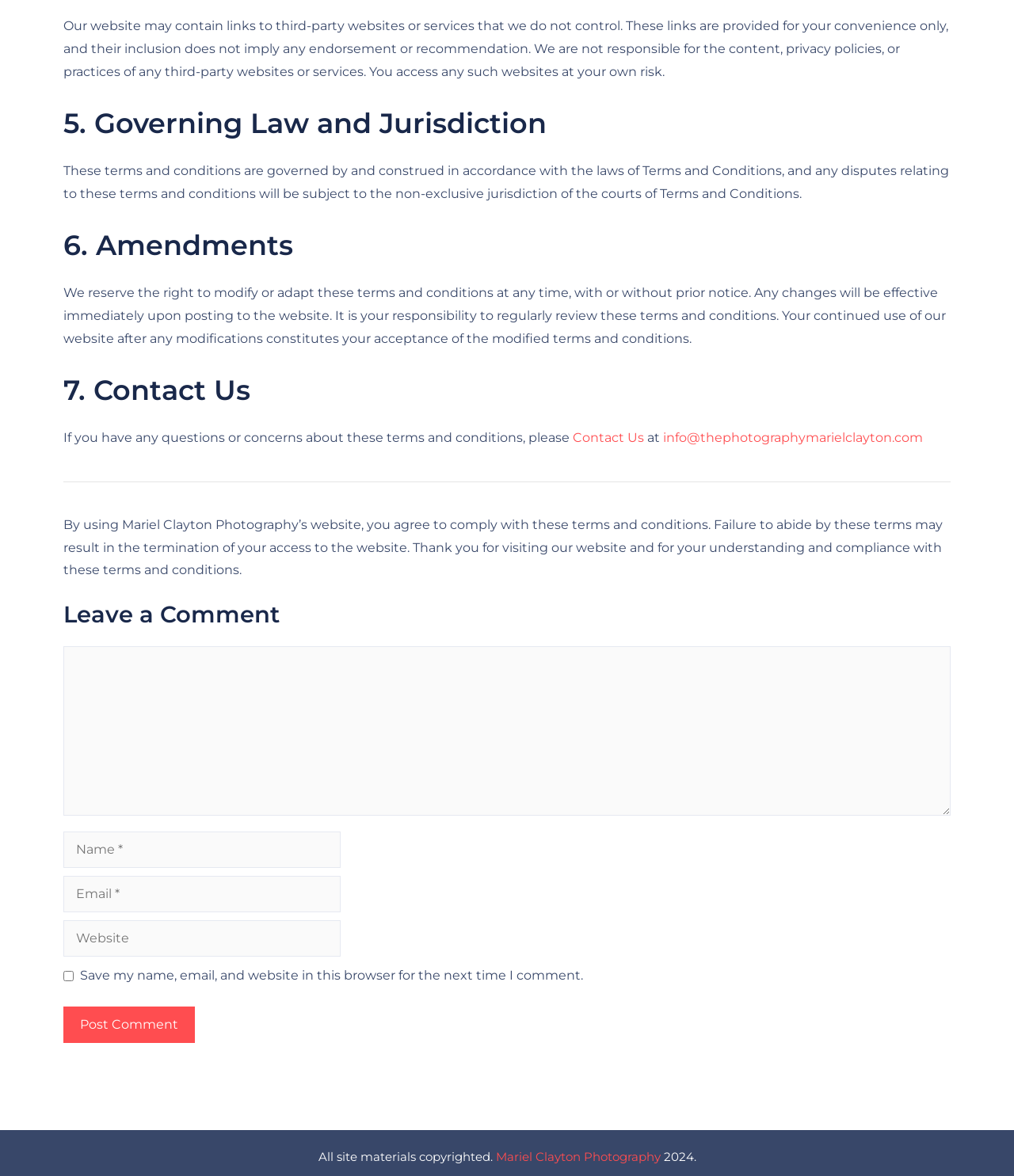What is the copyright year of the website?
Based on the image, answer the question in a detailed manner.

The StaticText element with ID 47 displays the copyright year of the website, which is 2024.